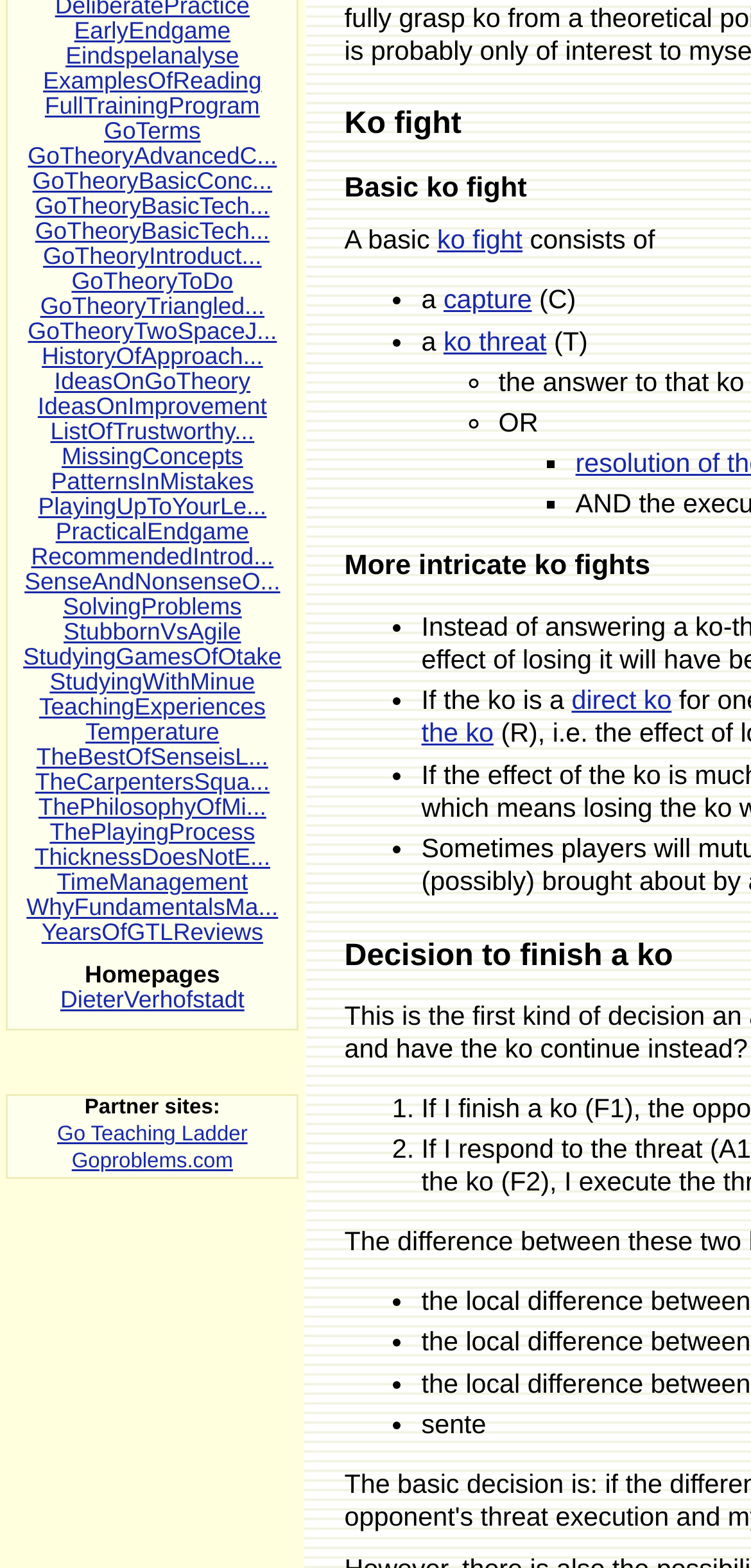Locate the bounding box of the UI element with the following description: "direct ko".

[0.761, 0.438, 0.894, 0.456]